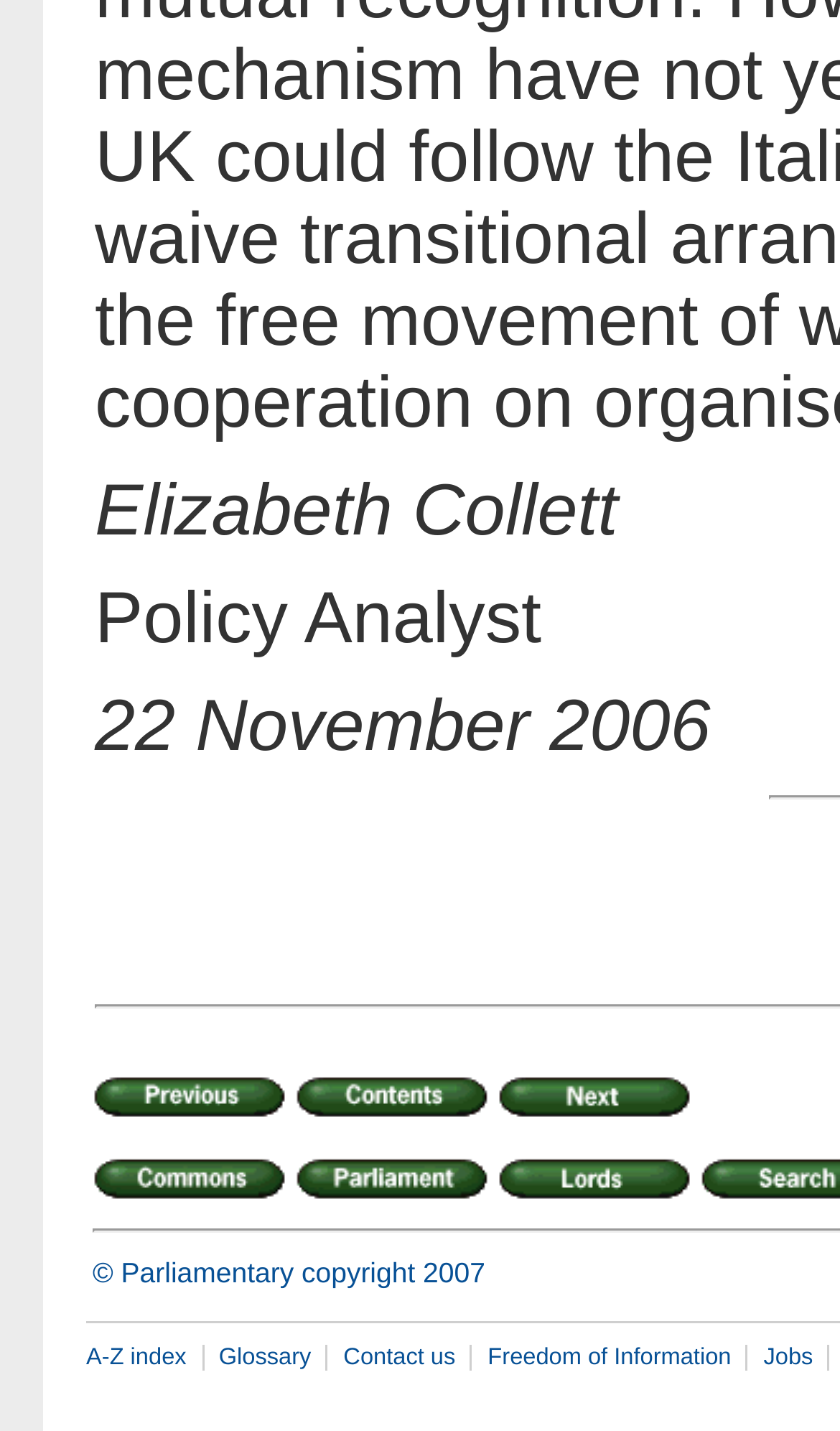What is the date of the article?
From the screenshot, supply a one-word or short-phrase answer.

22 November 2006